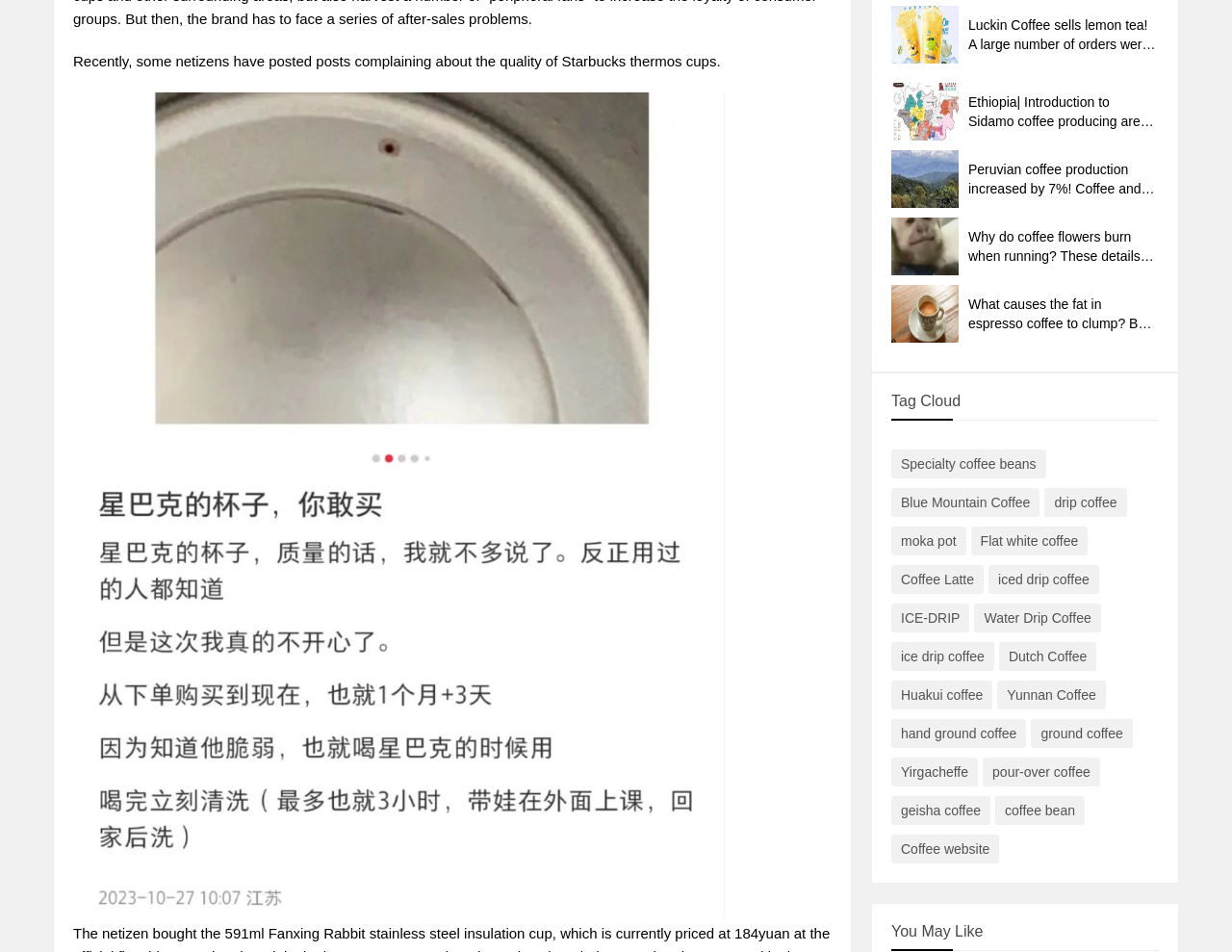Identify the bounding box of the UI element described as follows: "Flat white coffee". Provide the coordinates as four float numbers in the range of 0 to 1 [left, top, right, bottom].

[0.788, 0.553, 0.883, 0.583]